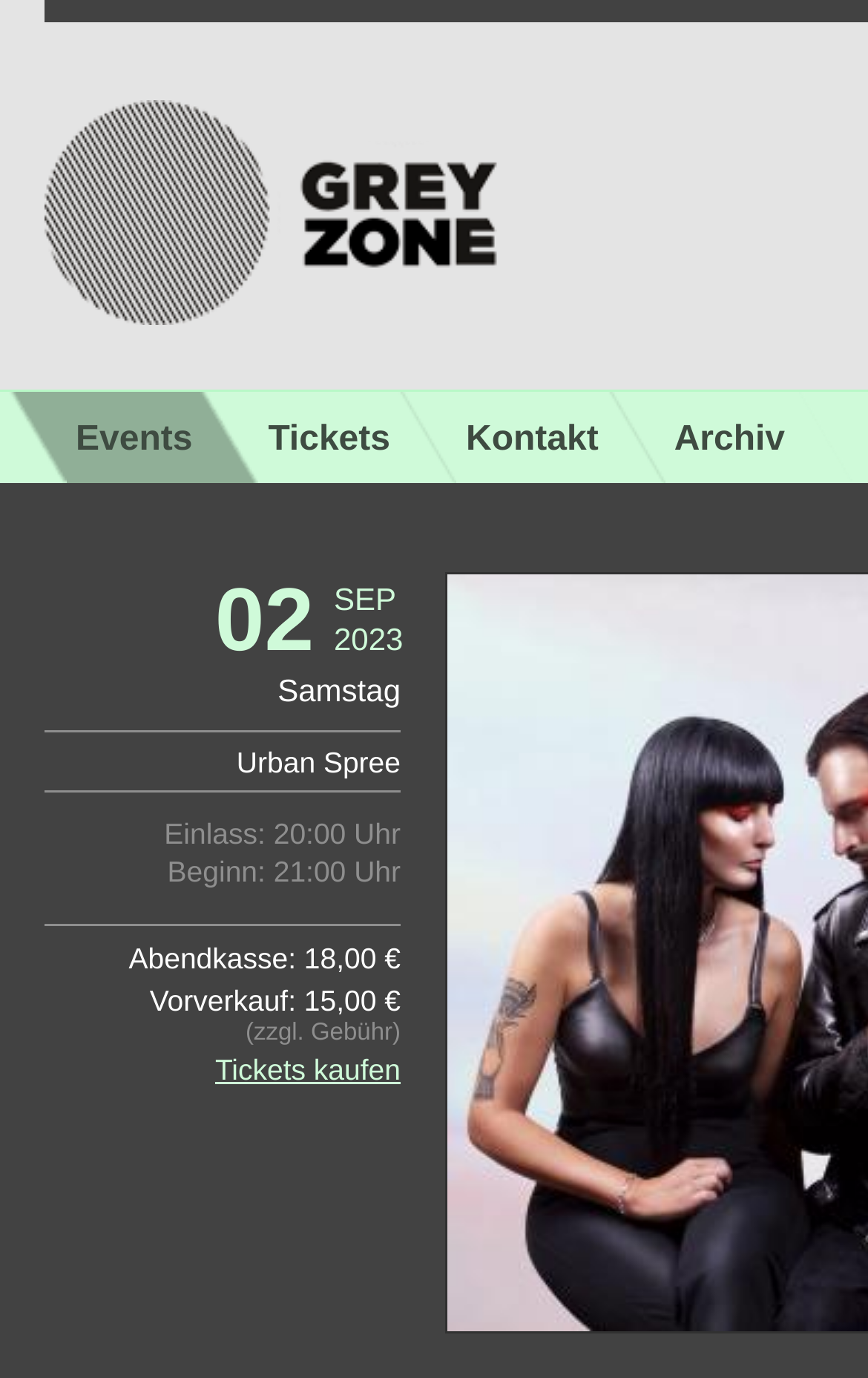Provide your answer in one word or a succinct phrase for the question: 
What is the purpose of the 'Tickets kaufen' button?

To buy tickets